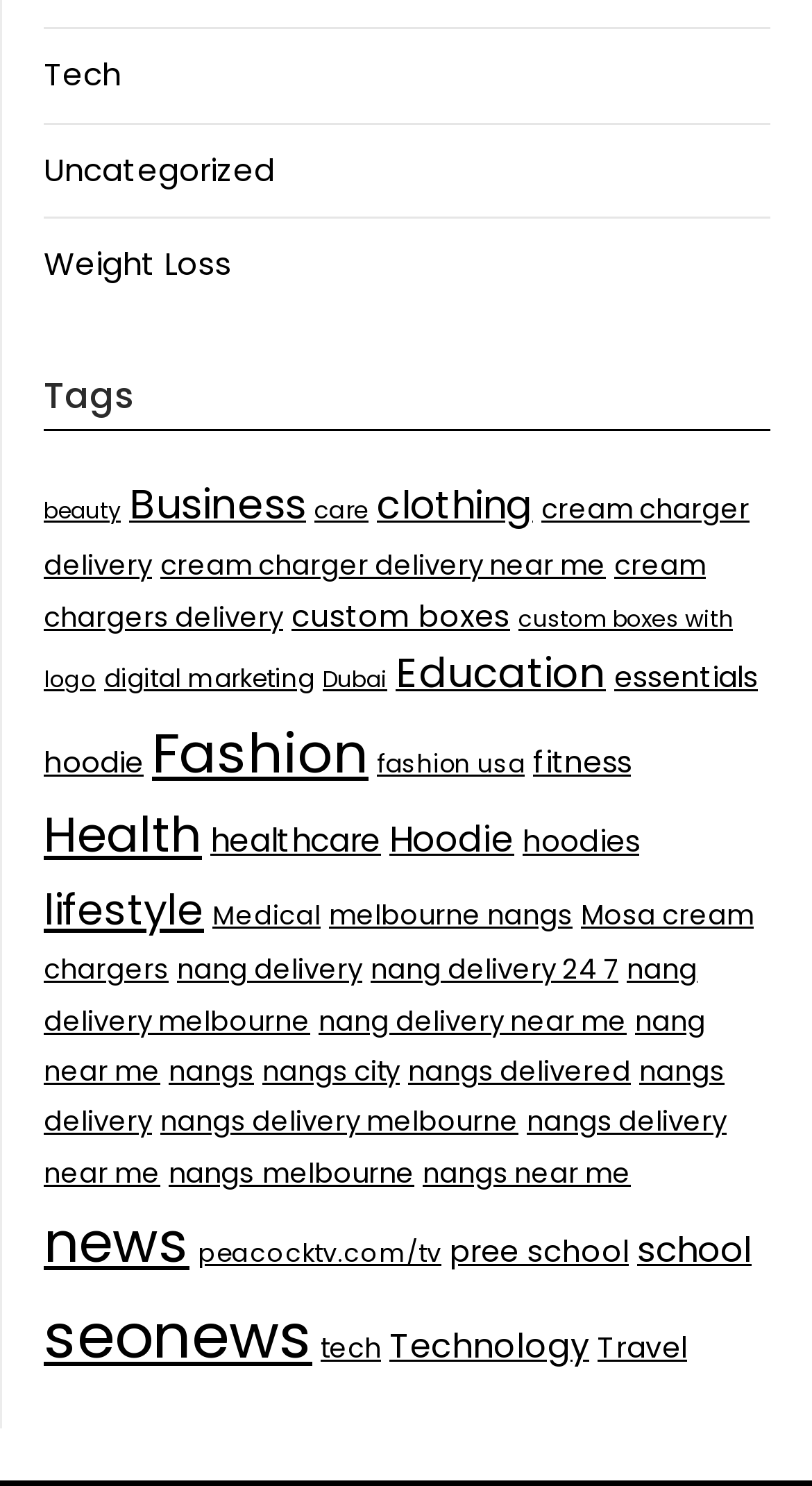Give a one-word or short phrase answer to the question: 
What is the category with the most items?

Fashion